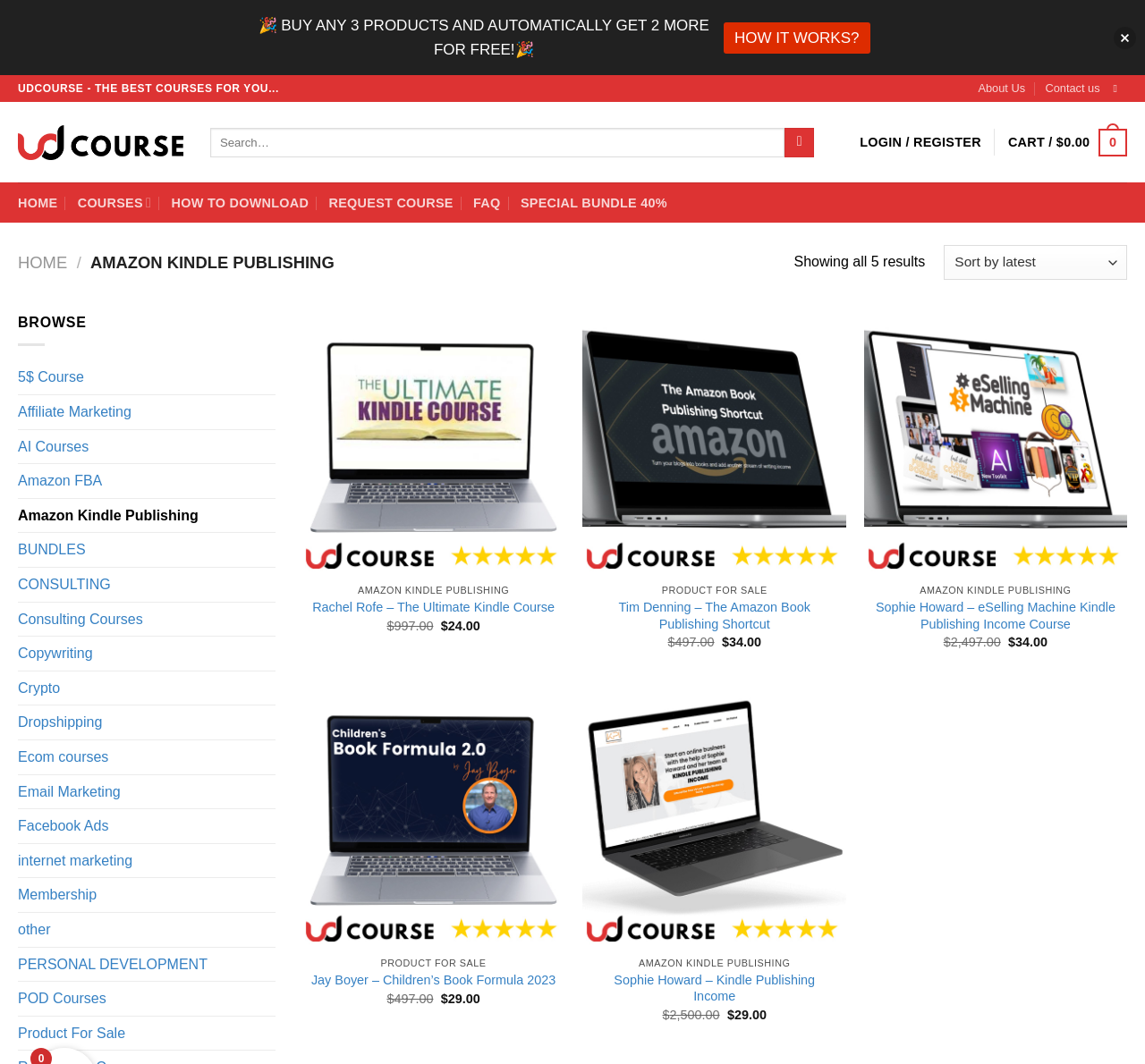Respond to the question with just a single word or phrase: 
What is the website about?

Amazon Kindle Publishing